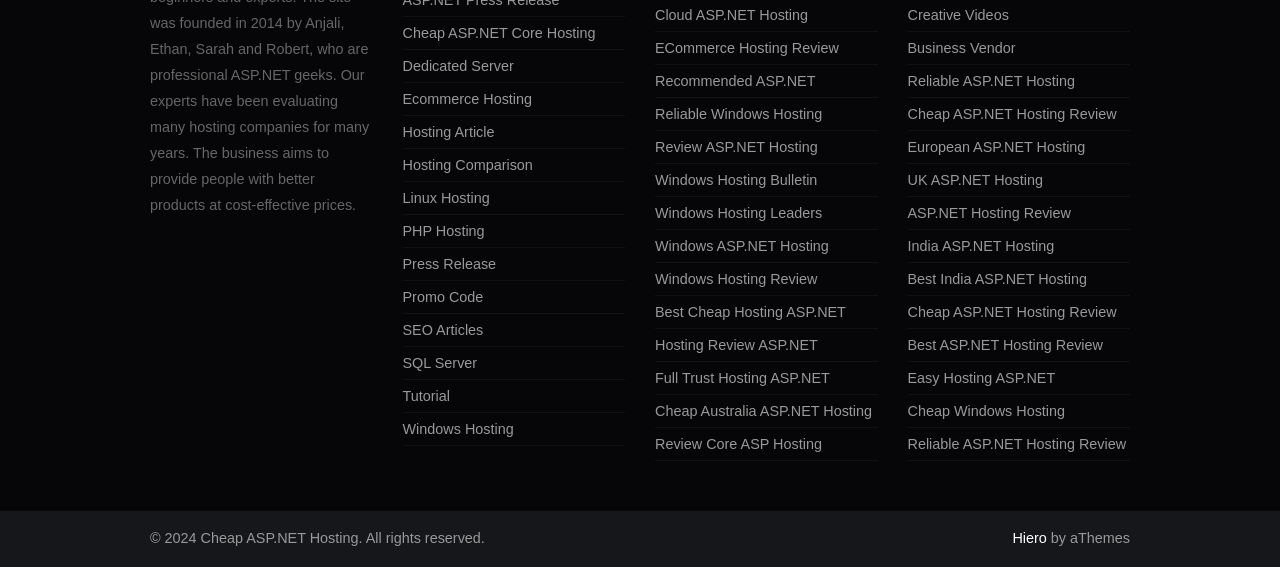What is the purpose of this webpage?
Refer to the image and answer the question using a single word or phrase.

Hosting Comparison